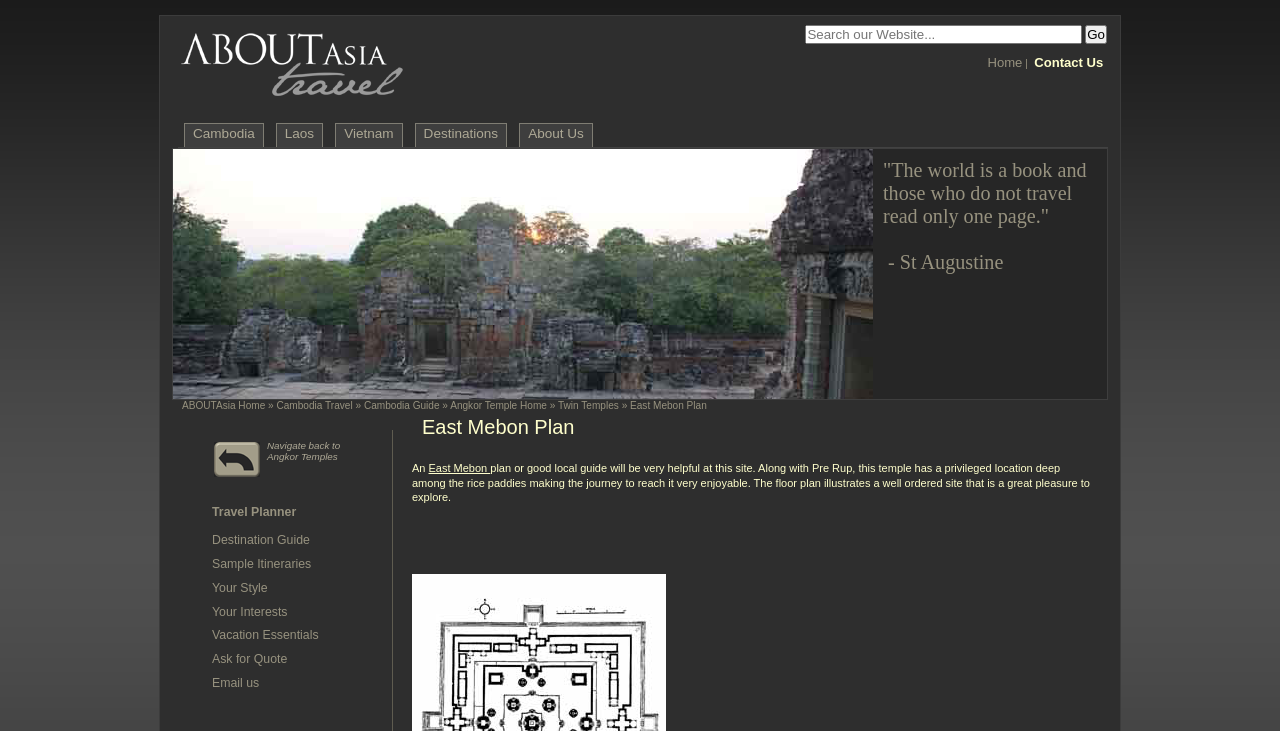What is the location of the temple?
Using the image, provide a detailed and thorough answer to the question.

The question asks for the location of the temple, and based on the webpage content, specifically the image caption 'East Mebon at sunset, Siem Reap, Cambodia', we can conclude that the location of the temple is Siem Reap, Cambodia.